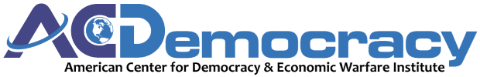Break down the image and provide a full description, noting any significant aspects.

The image features the logo of the American Center for Democracy, prominently displayed with the acronym "ACD" in blue letters, accompanied by a stylized globe. Beneath the acronym, the full name "American Center for Democracy & Economic Warfare Institute" is presented in a smaller font, emphasizing the organization's focus on promoting democratic values and addressing economic warfare. The design is modern and professional, reflecting the institute's commitment to advocacy, research, and education in the realms of democracy and geopolitical challenges.